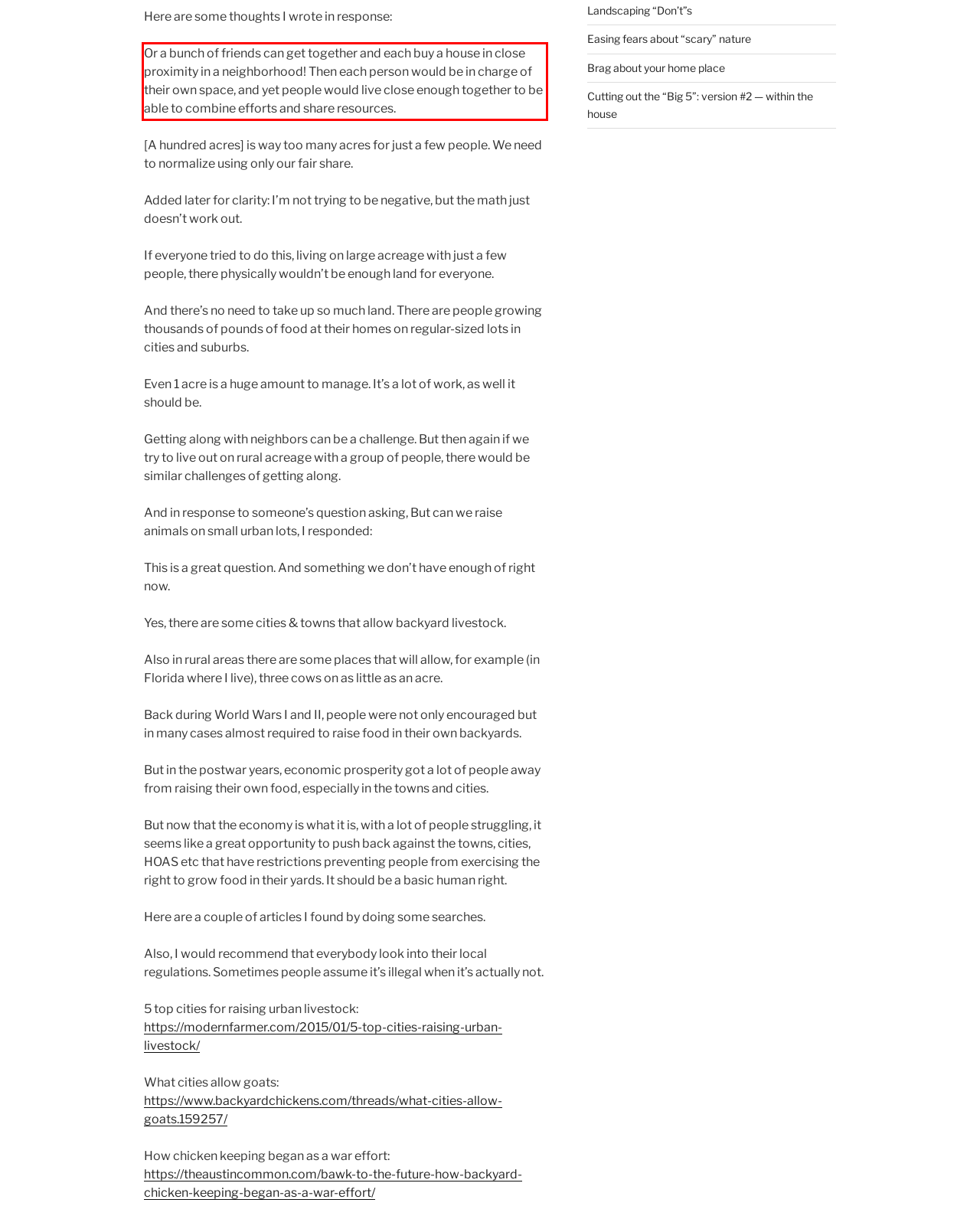Given the screenshot of the webpage, identify the red bounding box, and recognize the text content inside that red bounding box.

Or a bunch of friends can get together and each buy a house in close proximity in a neighborhood! Then each person would be in charge of their own space, and yet people would live close enough together to be able to combine efforts and share resources.